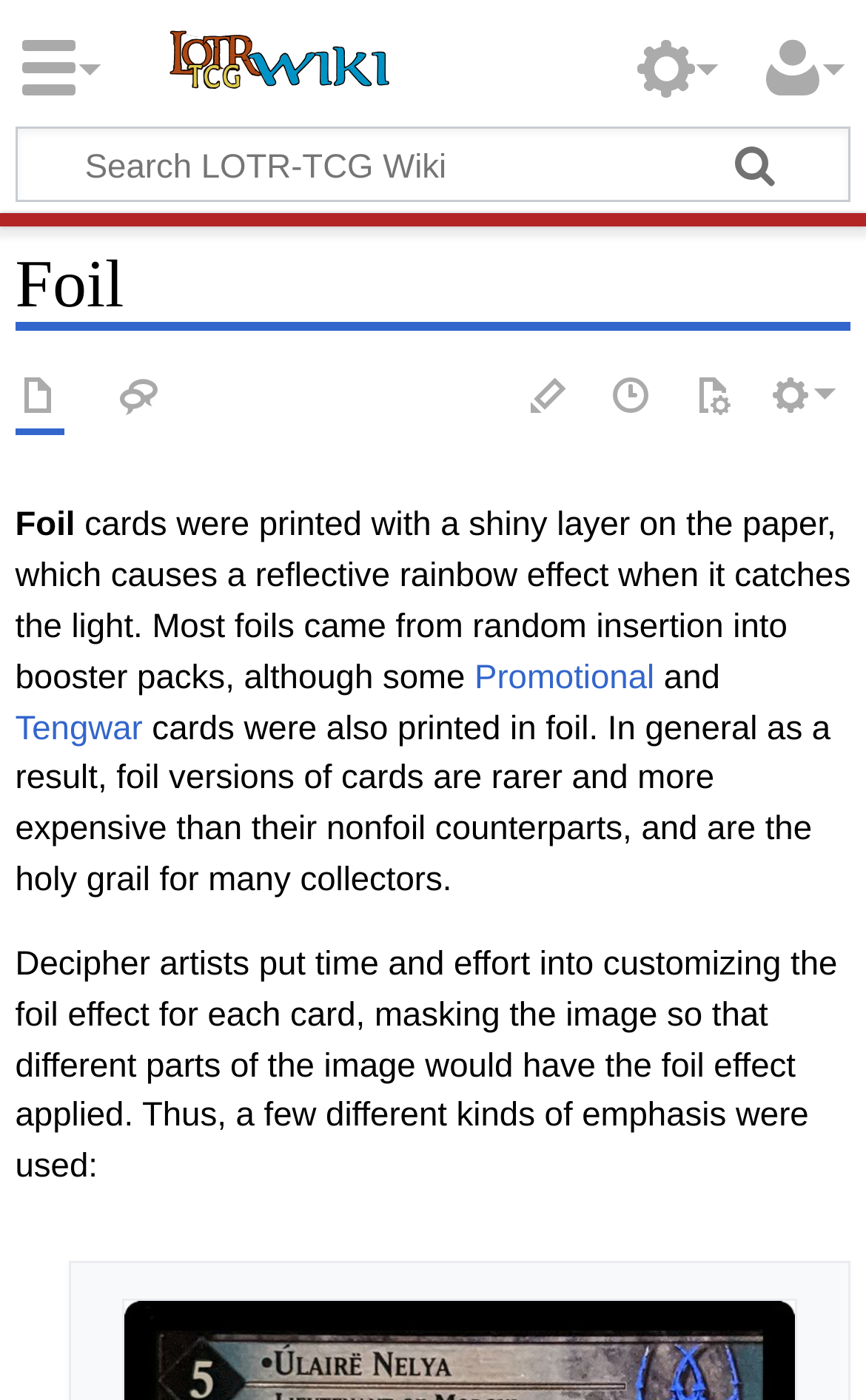Determine the bounding box coordinates of the region I should click to achieve the following instruction: "Go to the Discussion page". Ensure the bounding box coordinates are four float numbers between 0 and 1, i.e., [left, top, right, bottom].

[0.132, 0.266, 0.189, 0.302]